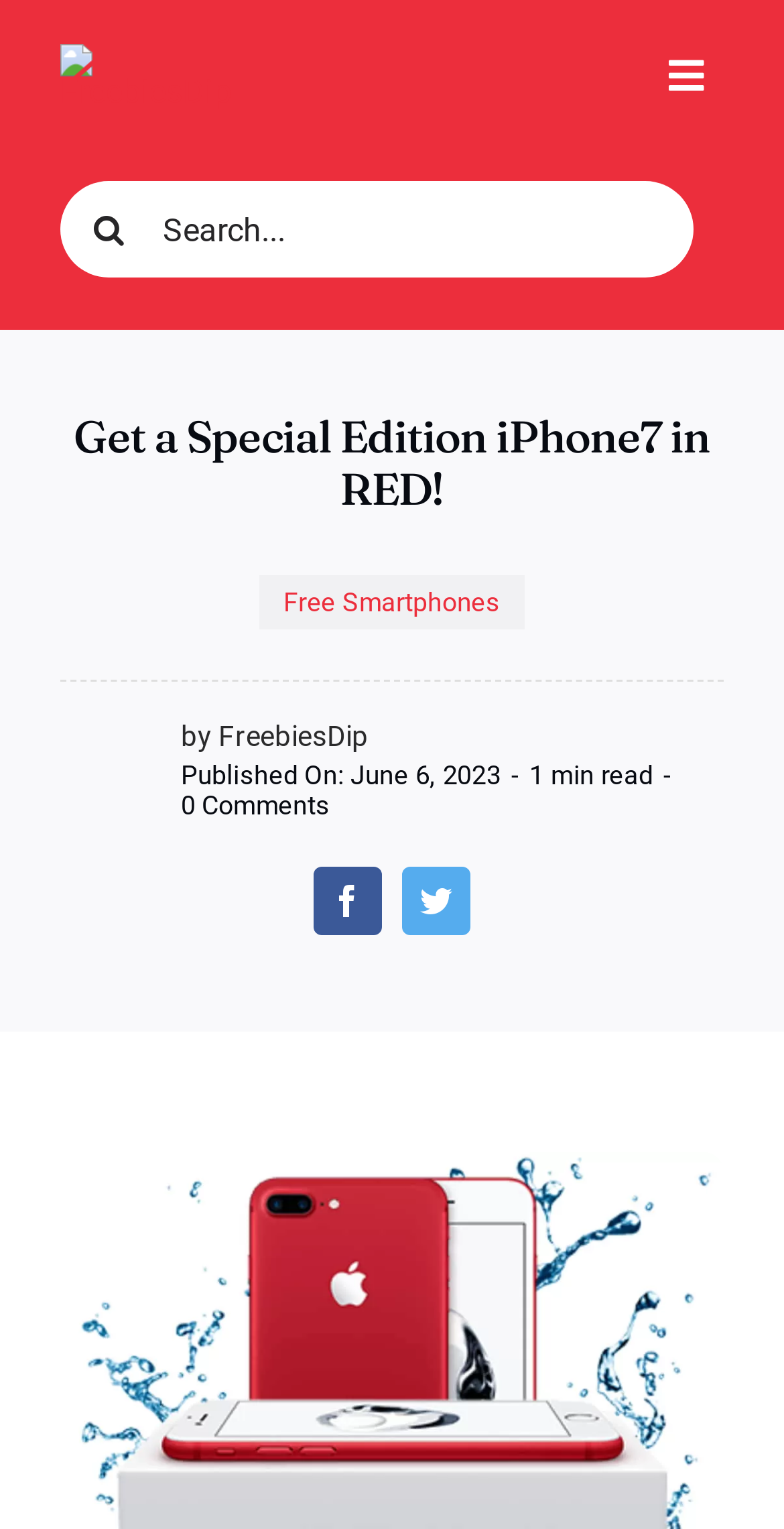What is the name of the iPhone edition?
Please give a detailed and elaborate answer to the question.

The question asks for the name of the iPhone edition. By looking at the webpage, specifically the heading 'Get a Special Edition iPhone7 in RED!', we can determine that the name of the iPhone edition is Special Edition iPhone7 in RED.